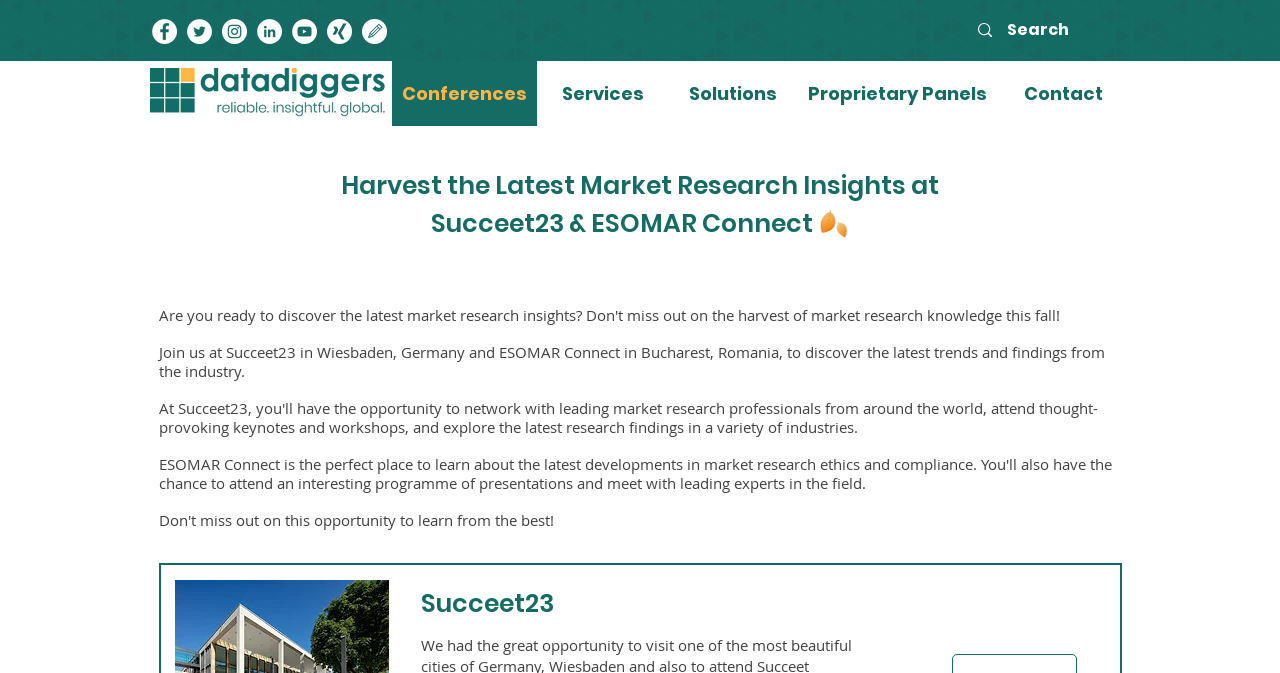Bounding box coordinates are given in the format (top-left x, top-left y, bottom-right x, bottom-right y). All values should be floating point numbers between 0 and 1. Provide the bounding box coordinate for the UI element described as: List

None